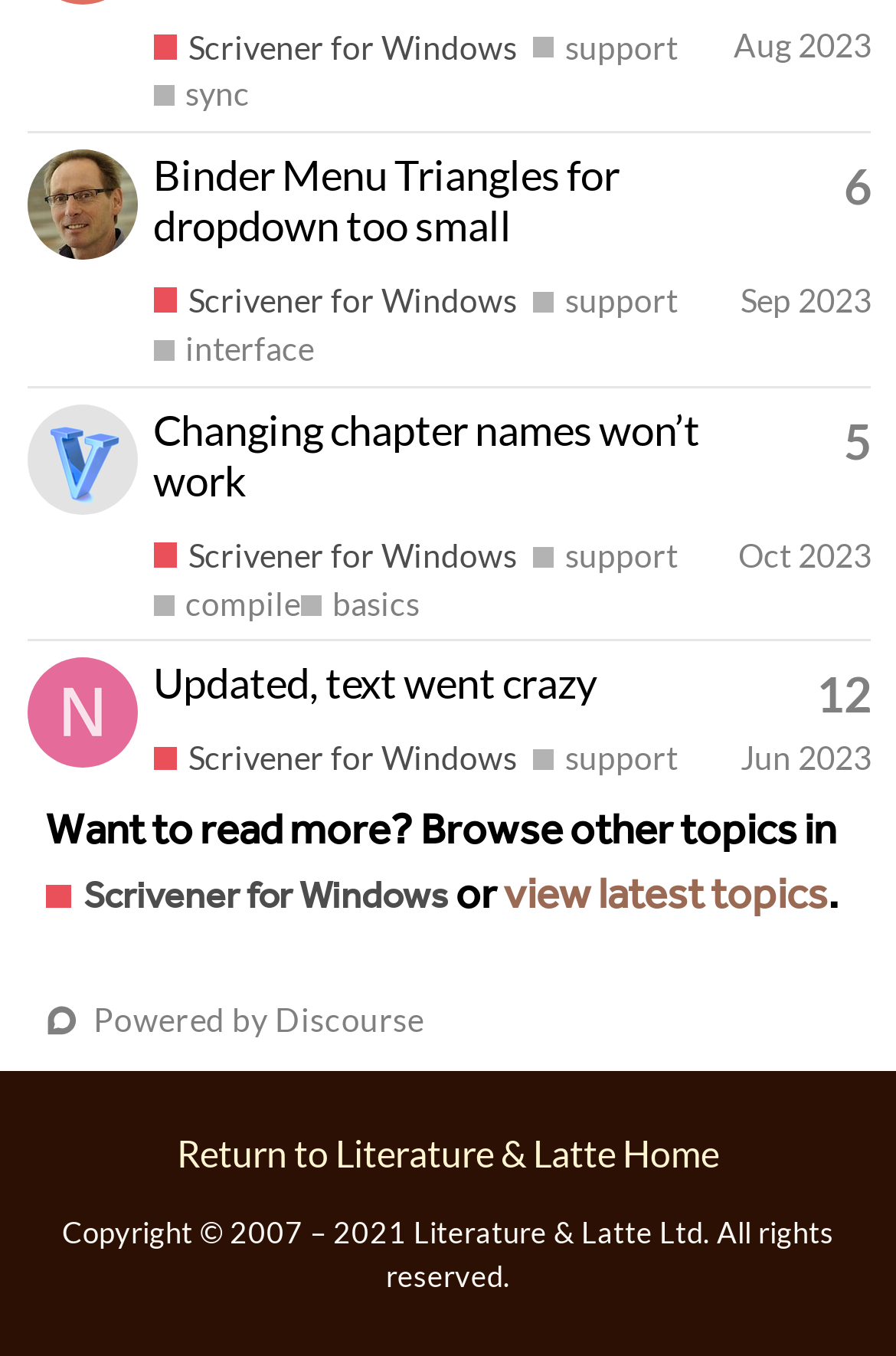Please indicate the bounding box coordinates of the element's region to be clicked to achieve the instruction: "Ask for help, report bugs, or give feedback for Scrivener for Windows". Provide the coordinates as four float numbers between 0 and 1, i.e., [left, top, right, bottom].

[0.171, 0.021, 0.577, 0.049]